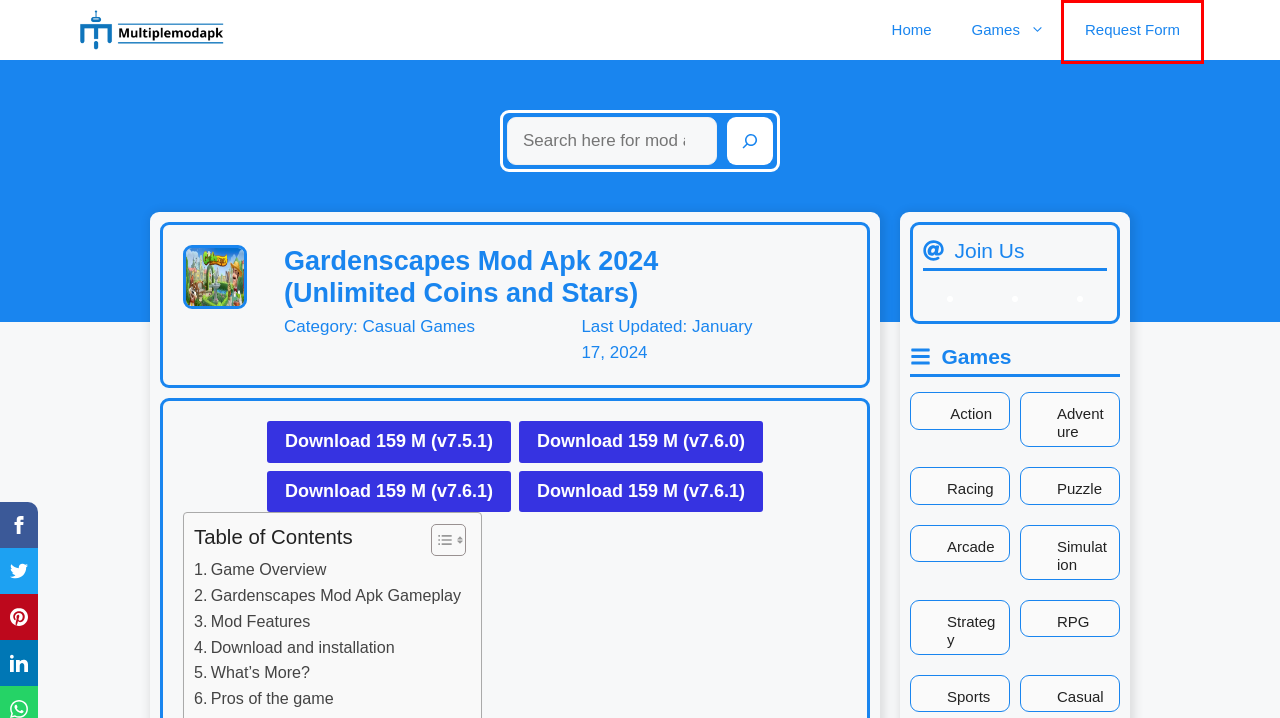Given a webpage screenshot with a UI element marked by a red bounding box, choose the description that best corresponds to the new webpage that will appear after clicking the element. The candidates are:
A. Downlod Gacha Neon Mod Apk v1.7.0 (Unlimited Money)
B. Download Best Horror Games Mod & Apk (Update 2023)
C. Download Best Cards Games Mod & Apk (Update 2023)
D. Request Form - Multiplemodapk
E. Racing Games
F. Free Latest Apps and Games Download
G. Download Best Mod & Apk Android Games (Update 2023)
H. Download Best NSFW Games Mod & Apk (Update 2023)

D